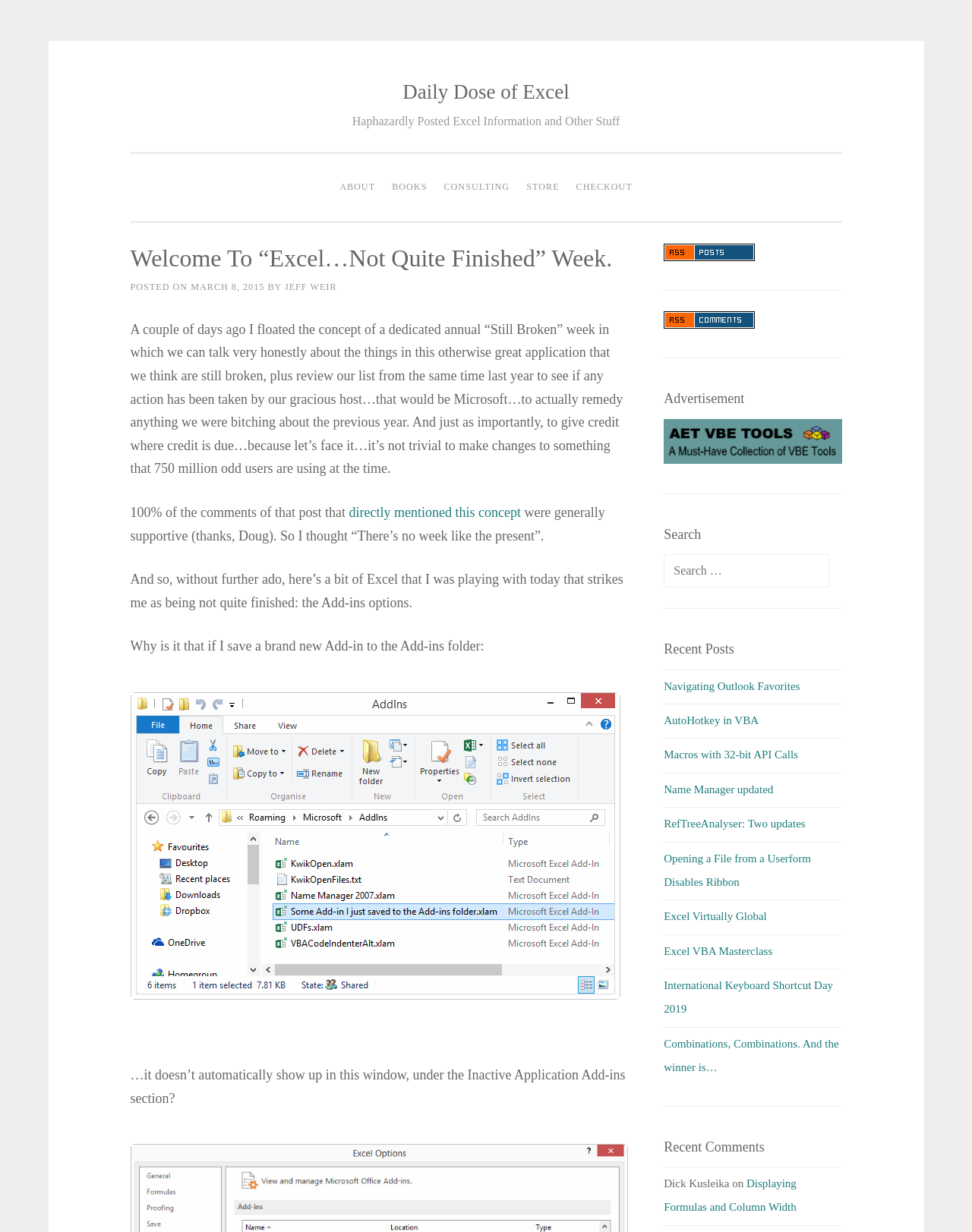Please provide the bounding box coordinates in the format (top-left x, top-left y, bottom-right x, bottom-right y). Remember, all values are floating point numbers between 0 and 1. What is the bounding box coordinate of the region described as: name="field.text"

None